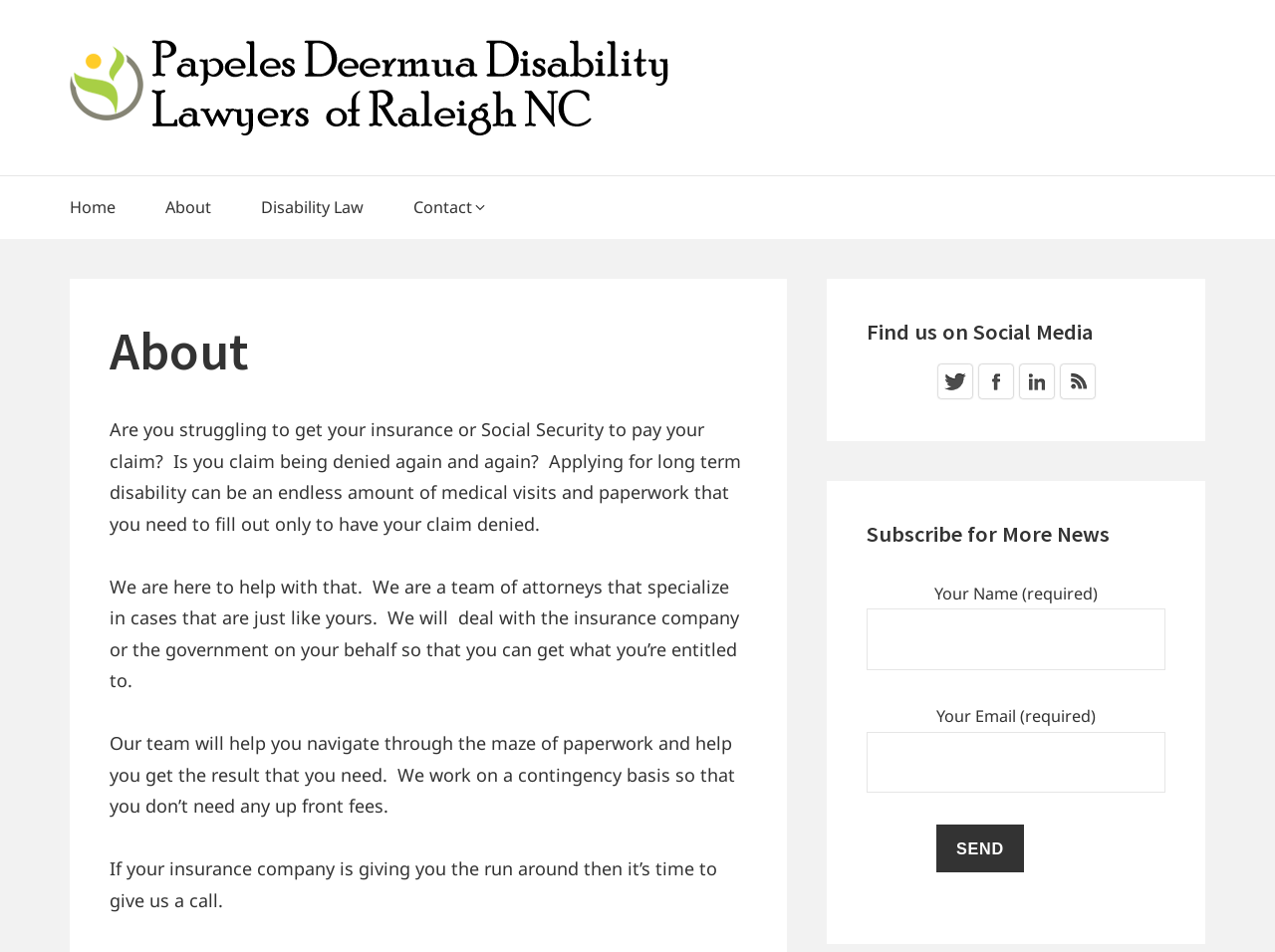How many social media platforms are listed? Look at the image and give a one-word or short phrase answer.

4